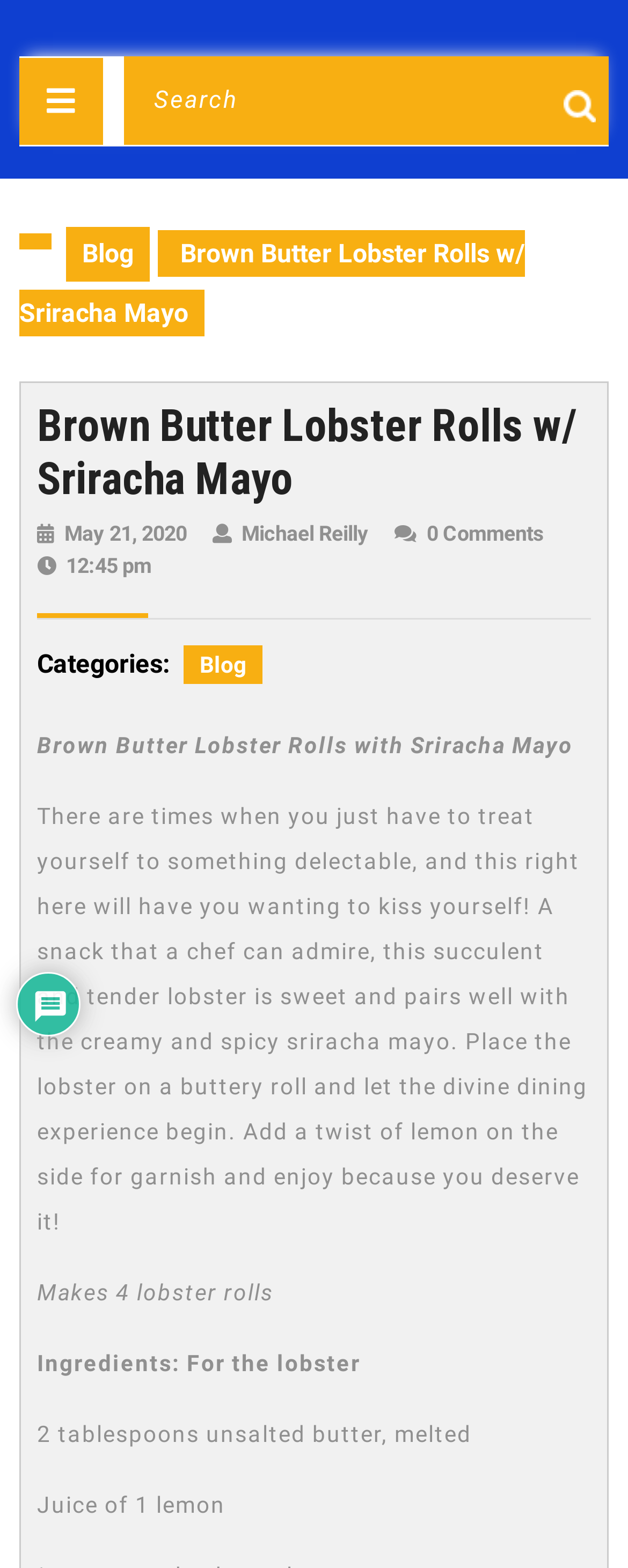Based on the element description parent_node: Search for: value="Search", identify the bounding box coordinates for the UI element. The coordinates should be in the format (top-left x, top-left y, bottom-right x, bottom-right y) and within the 0 to 1 range.

[0.897, 0.052, 0.969, 0.093]